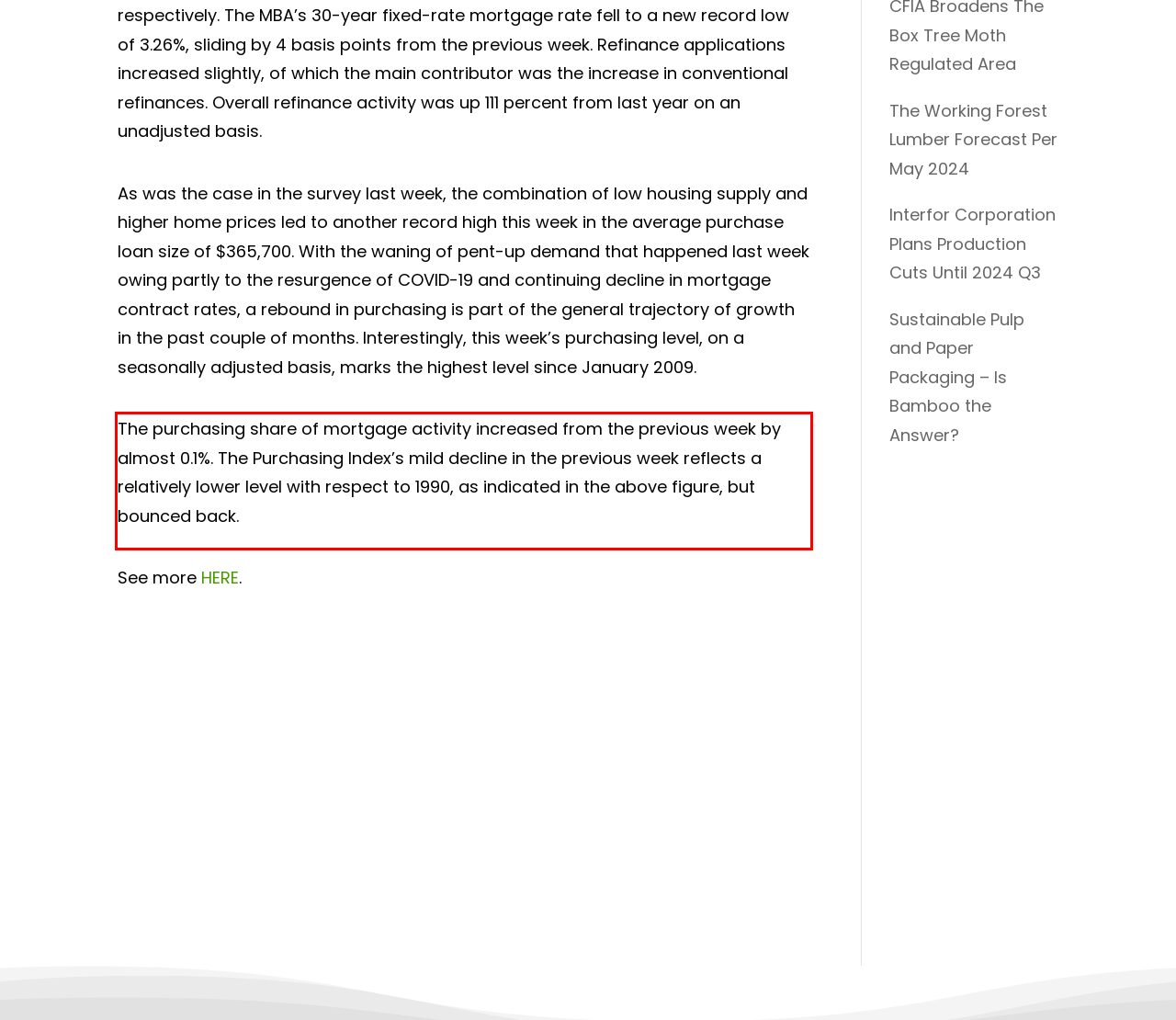The screenshot provided shows a webpage with a red bounding box. Apply OCR to the text within this red bounding box and provide the extracted content.

The purchasing share of mortgage activity increased from the previous week by almost 0.1%. The Purchasing Index’s mild decline in the previous week reflects a relatively lower level with respect to 1990, as indicated in the above figure, but bounced back.